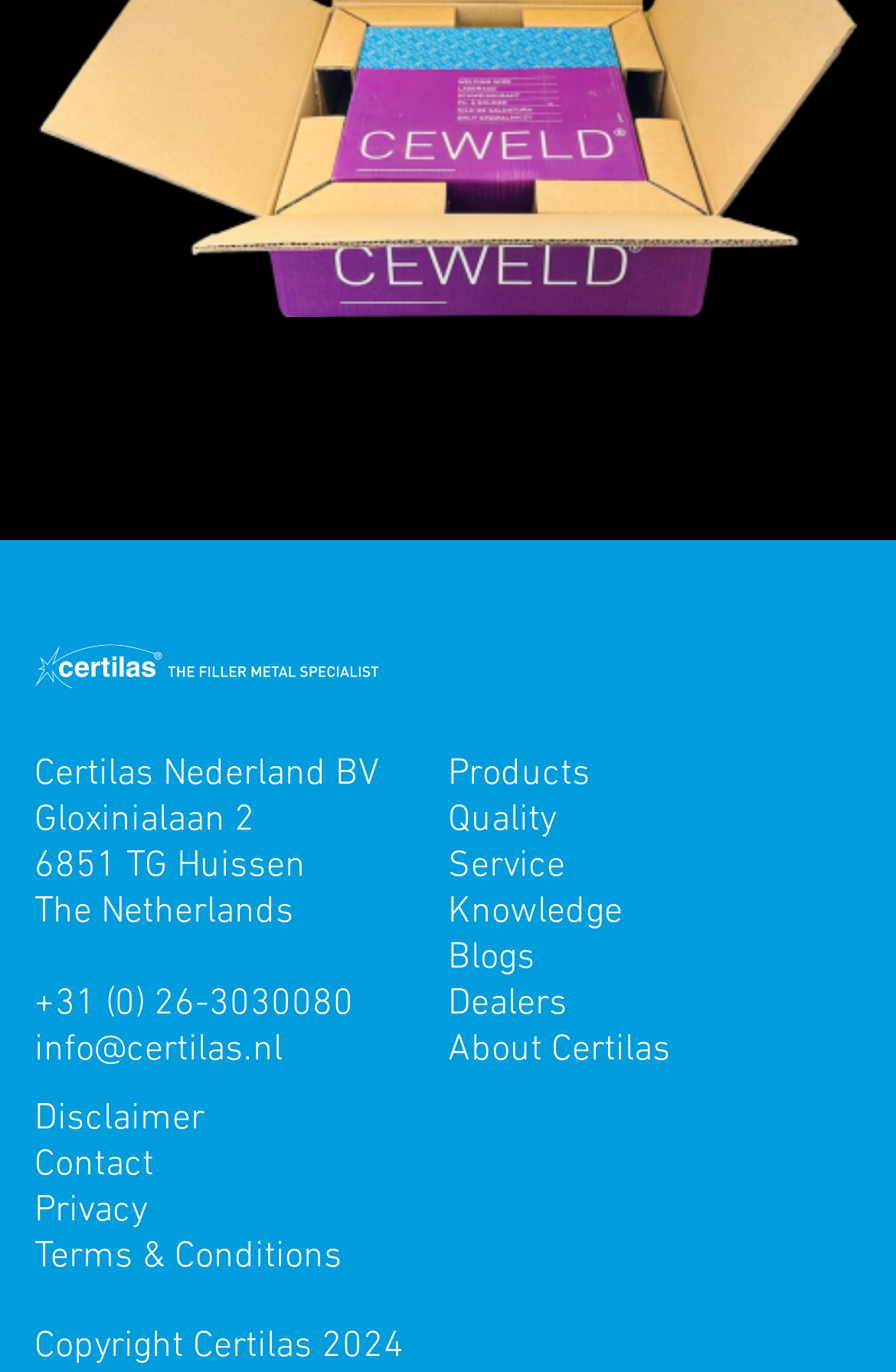Use a single word or phrase to answer the question:
What is the copyright year?

2024